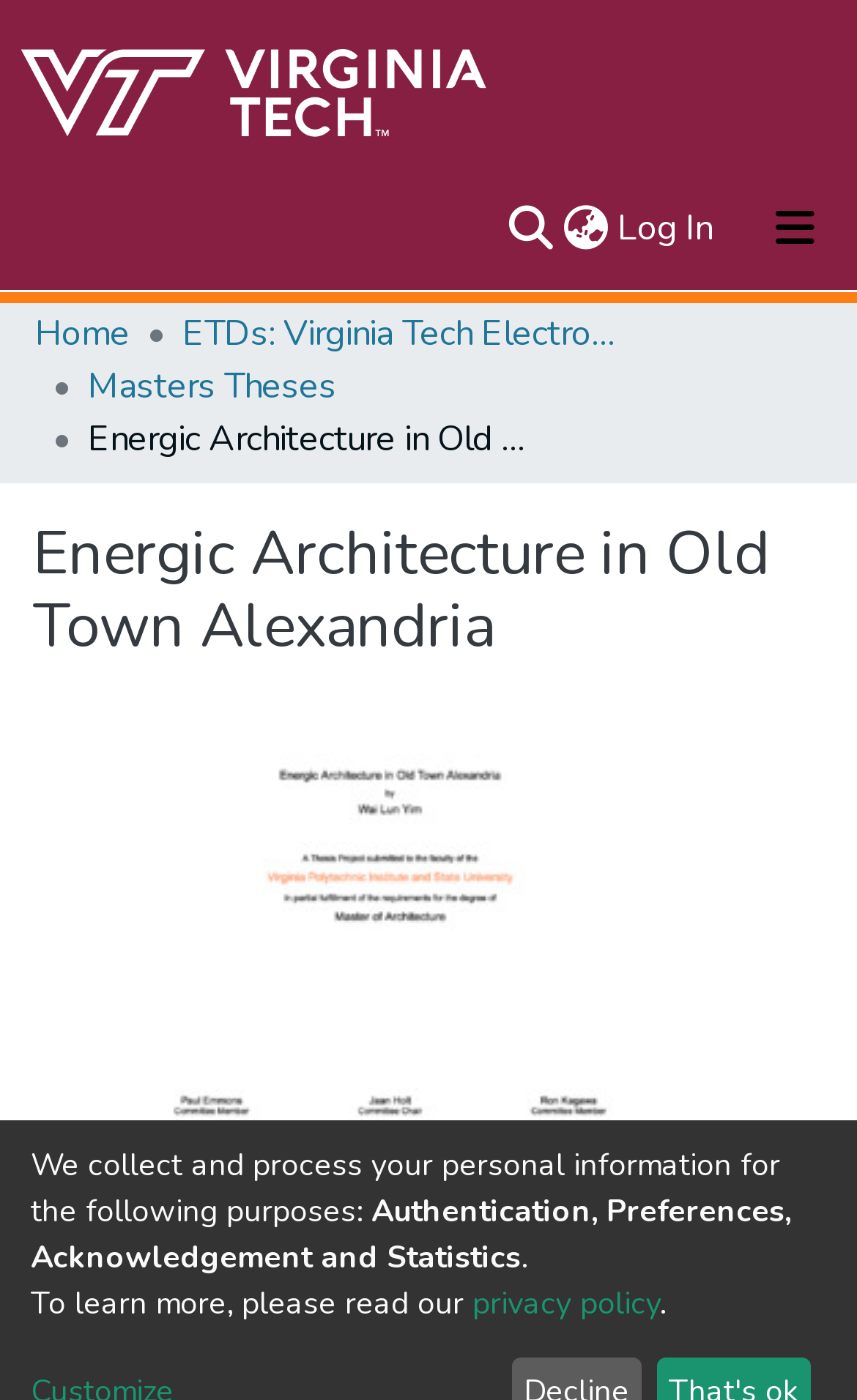Respond with a single word or phrase for the following question: 
What is the language of the current page?

English